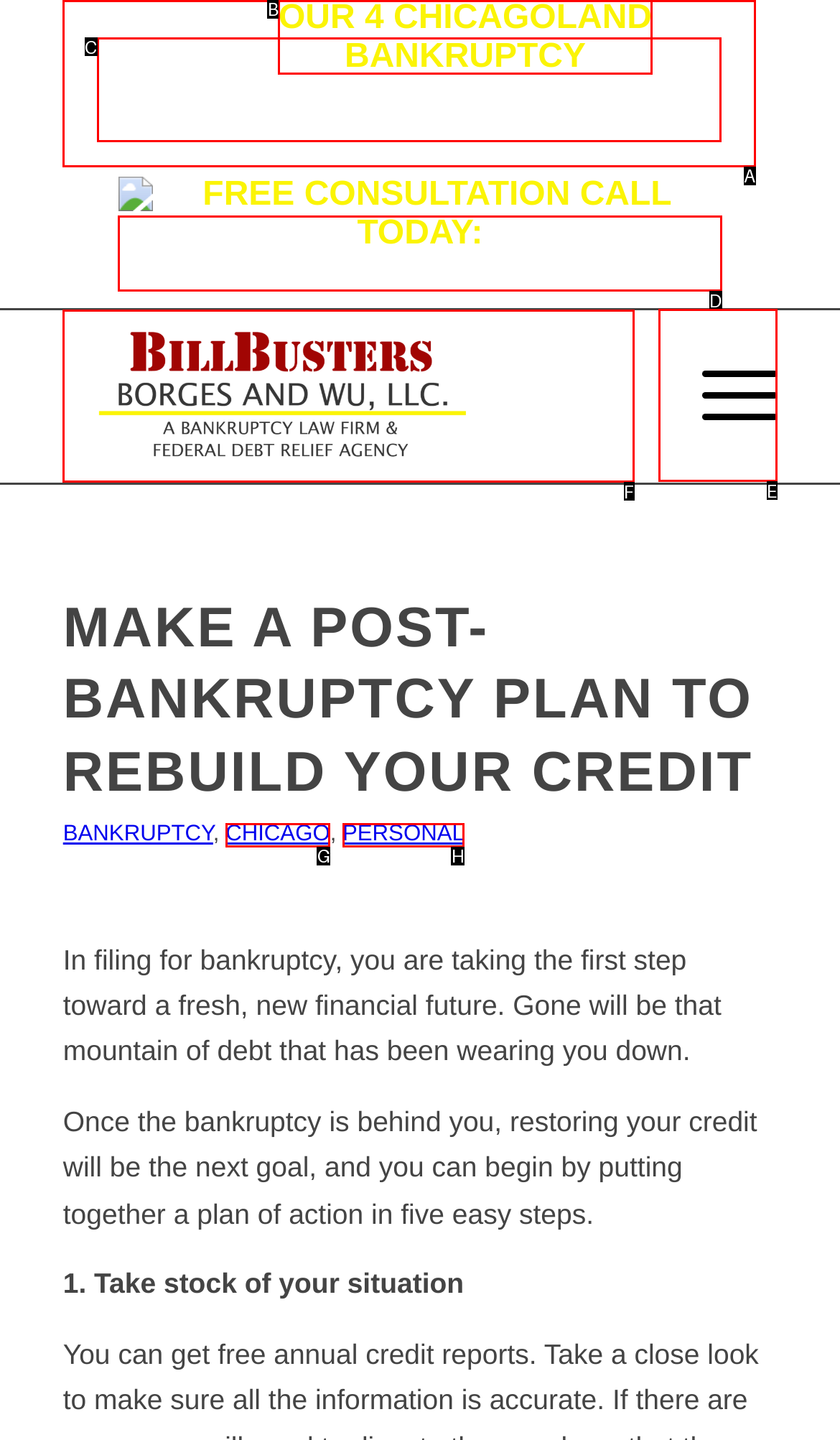Tell me which one HTML element I should click to complete the following instruction: Click the 'Bill Busters' link
Answer with the option's letter from the given choices directly.

F